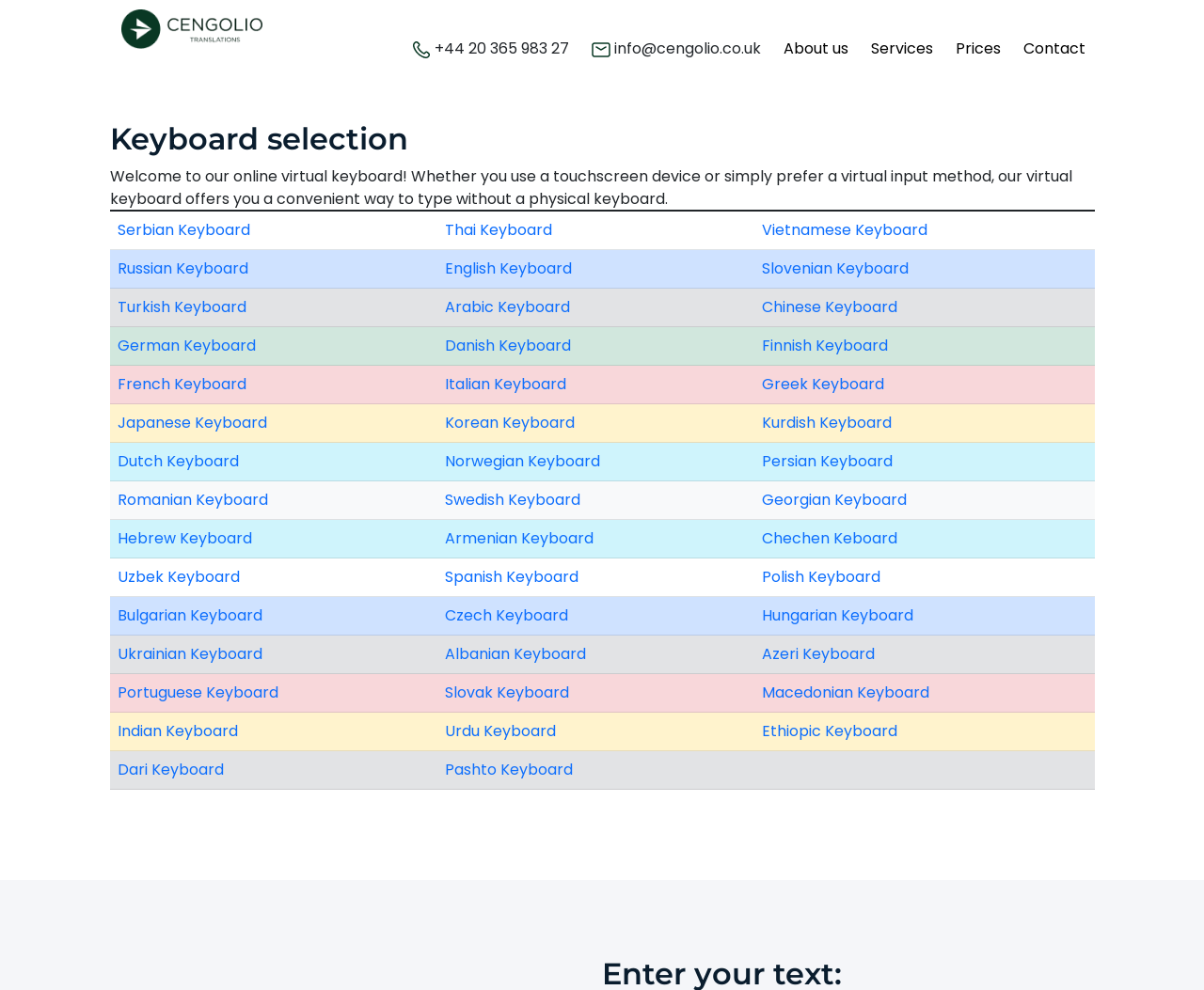Please identify the bounding box coordinates of the element on the webpage that should be clicked to follow this instruction: "Click the Contact link". The bounding box coordinates should be given as four float numbers between 0 and 1, formatted as [left, top, right, bottom].

[0.842, 0.028, 0.909, 0.069]